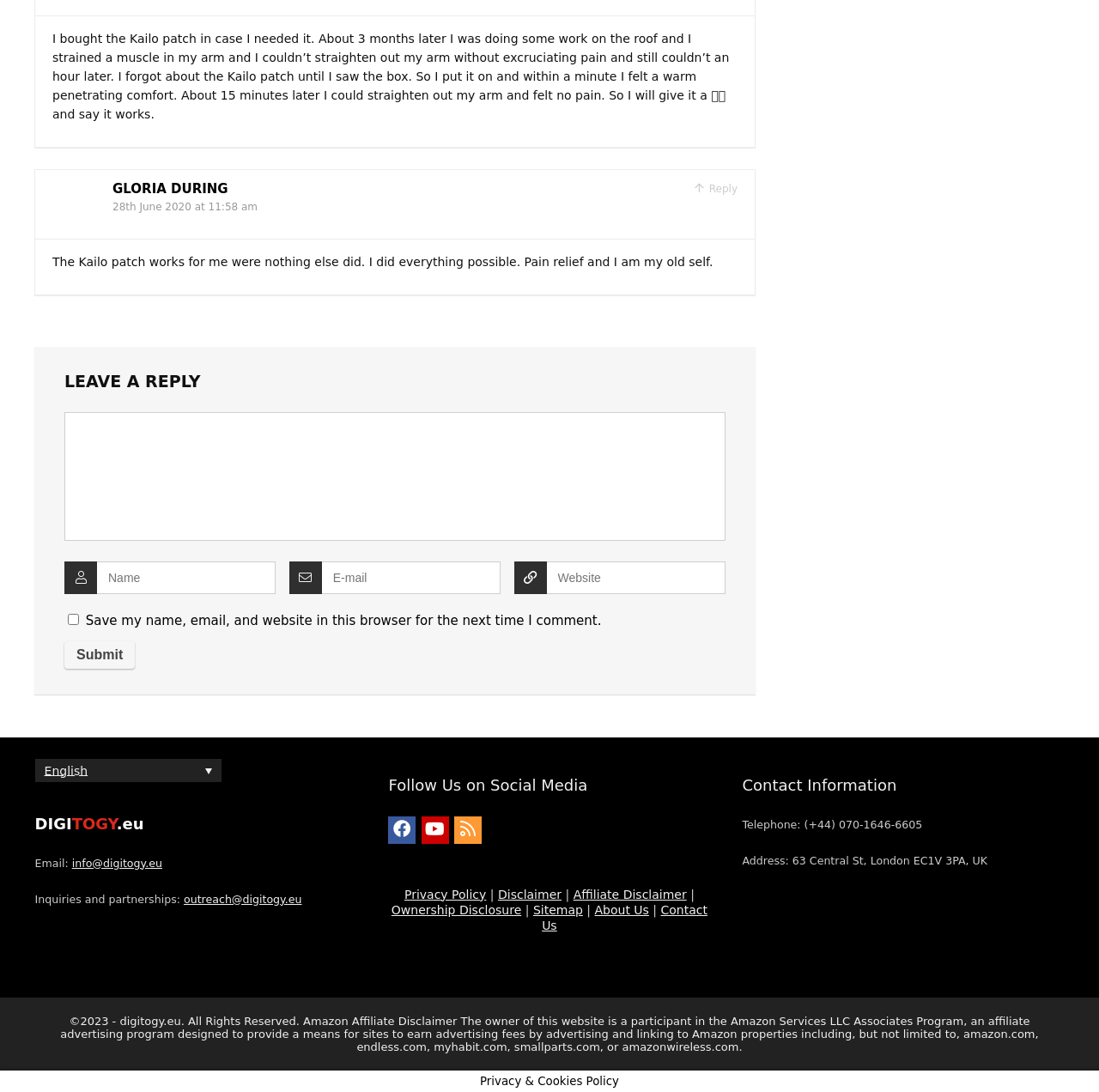What is the purpose of the 'Save my name, email, and website in this browser for the next time I comment' checkbox?
Using the image as a reference, answer with just one word or a short phrase.

Save comment information